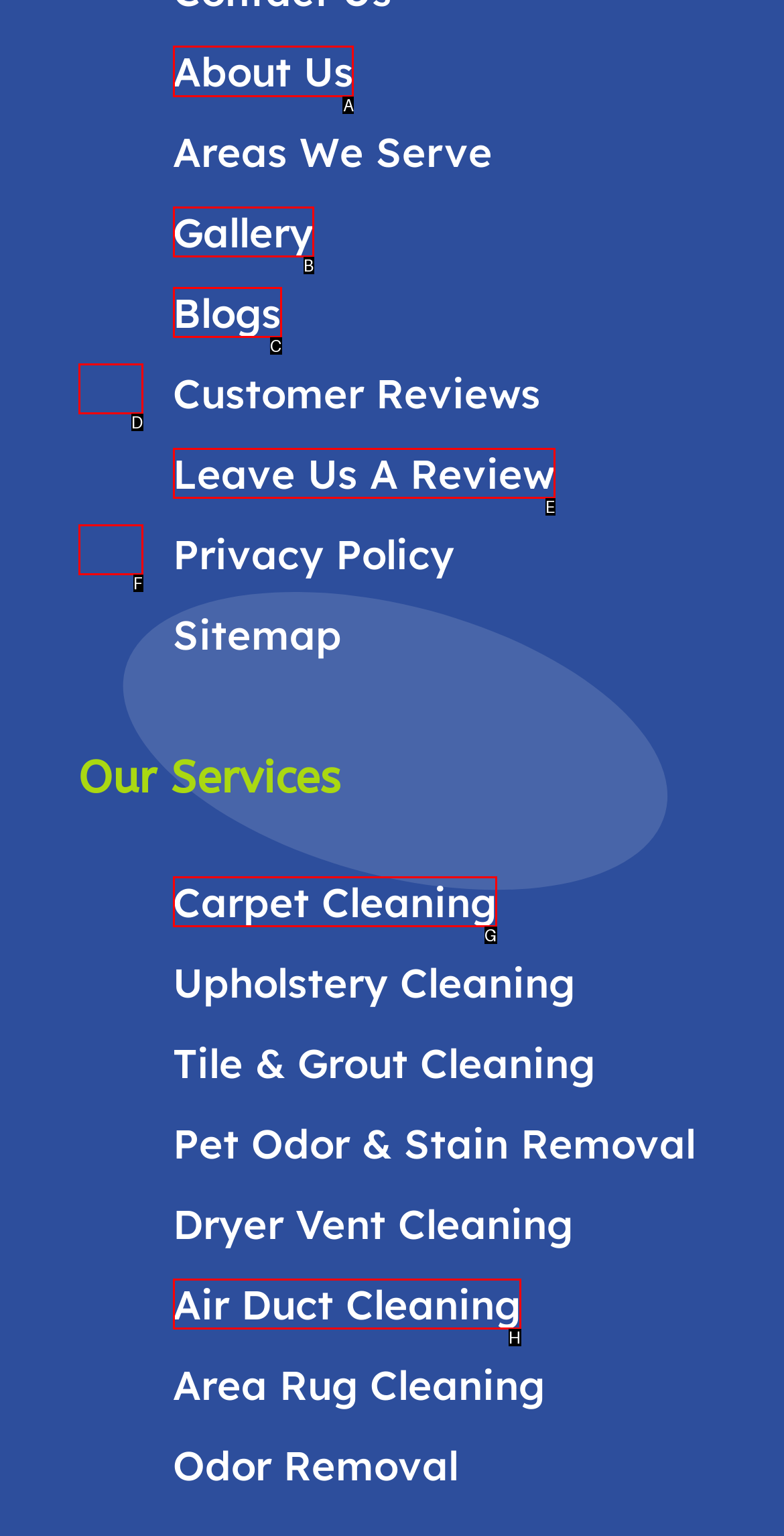Look at the highlighted elements in the screenshot and tell me which letter corresponds to the task: Click on About Us.

A